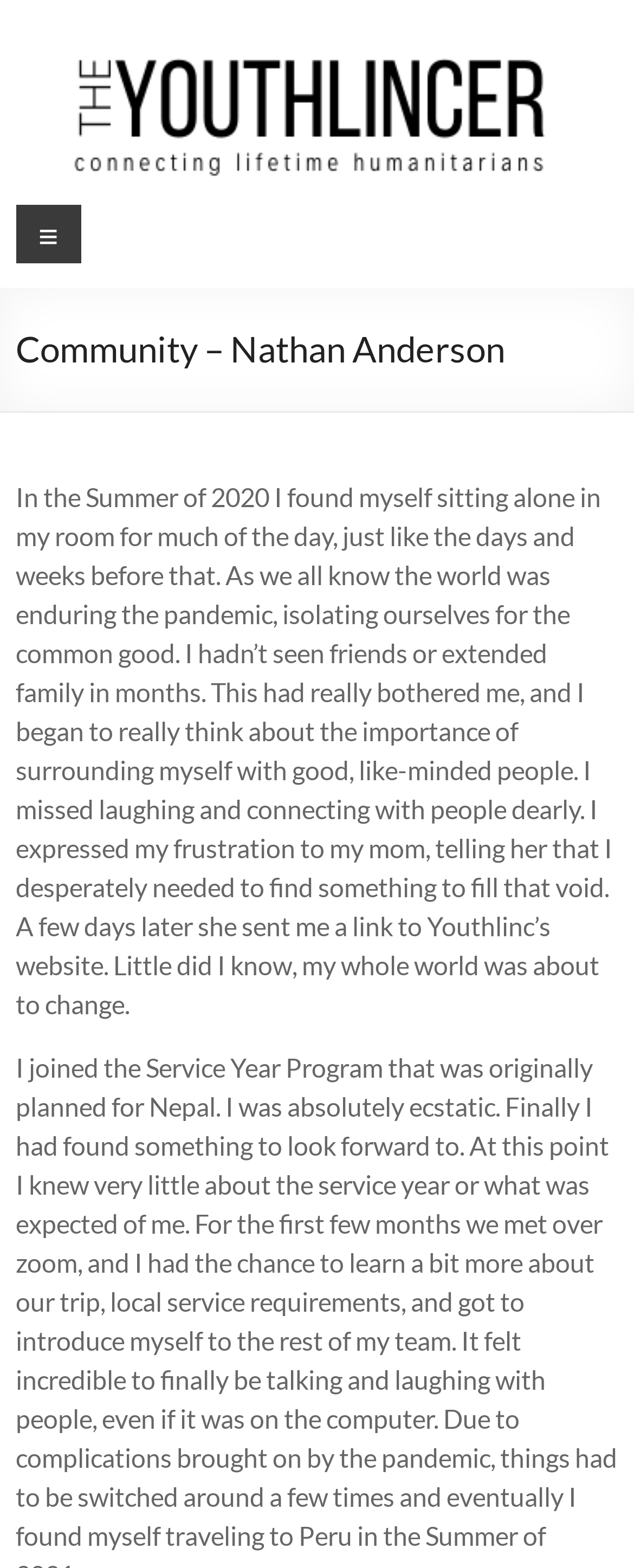Respond with a single word or phrase for the following question: 
What is the name of the organization mentioned?

Youthlinc